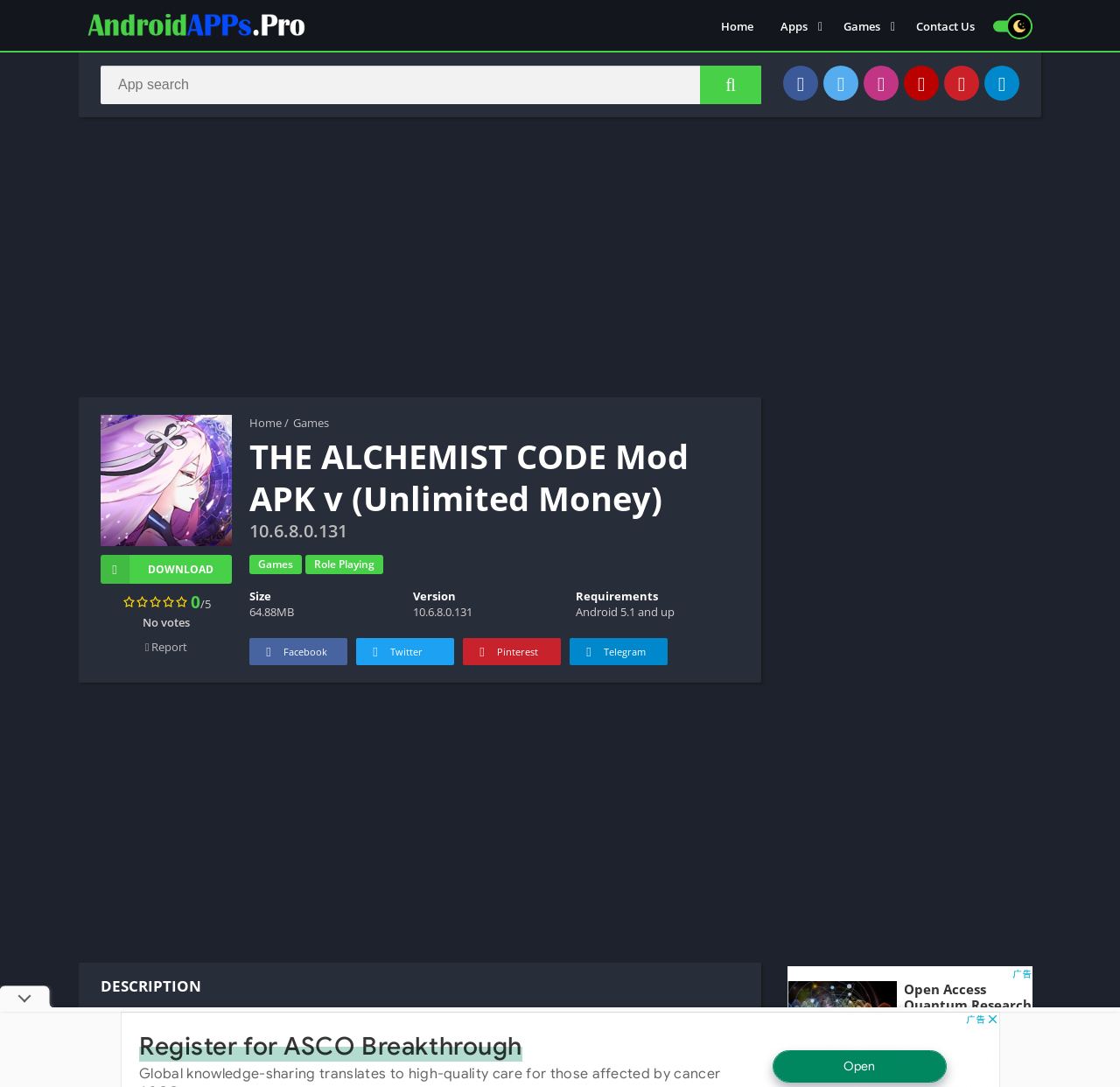Articulate a complete and detailed caption of the webpage elements.

This webpage is about downloading THE ALCHEMIST CODE Mod APK, a modified version of the game with unlimited money and other features. At the top, there is a logo and a link to the website "AndroidApps.Pro - Download Mod App & Games for Android". Below this, there are navigation links to "Home", "Apps", and "Games", as well as a search bar with a "Search" button.

On the left side, there are categories for apps and games, including "Auto & vehicles", "Books & Reference", "Business", and many others. On the right side, there are social media links to Facebook, Twitter, Instagram, YouTube, Pinterest, and Telegram.

The main content of the page is about THE ALCHEMIST CODE Mod APK, with a heading that displays the version number "10.6.8.0.131". There is a download link with a "DOWNLOAD" button, and below this, there are details about the app, including its size, version, and requirements. There are also ratings and reviews, with a "Report" link.

Further down, there is a description of the app, and below this, there are more social media links and advertisements. The page has a total of three advertisements, two of which are located at the top and bottom of the page, and one in the middle.